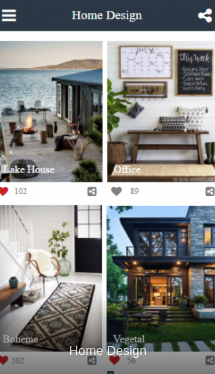Based on the image, provide a detailed response to the question:
What is the least popular design?

The Vegetal design has received 39 likes, which is the lowest among the four sections, suggesting that it is the least popular among the users.